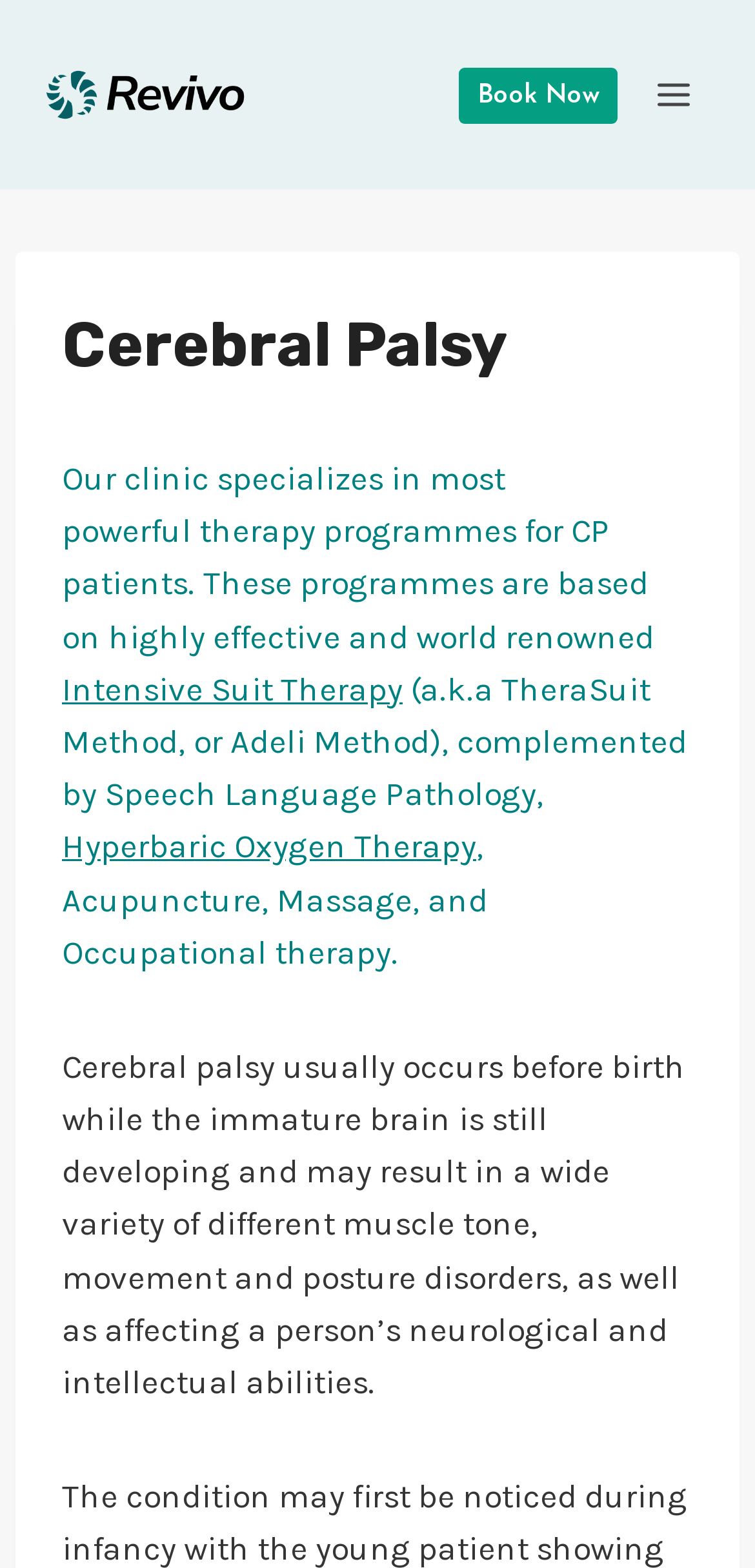Using the element description provided, determine the bounding box coordinates in the format (top-left x, top-left y, bottom-right x, bottom-right y). Ensure that all values are floating point numbers between 0 and 1. Element description: alt="Revivo"

[0.062, 0.039, 0.328, 0.082]